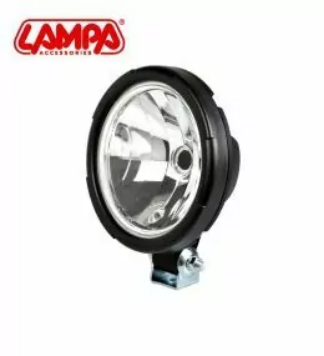Summarize the image with a detailed caption.

This image features the Lampa Neptune Halogen Long-Range Headlamp, designed for optimal automotive use. Boasting a sleek and modern appearance, this headlamp features a robust glass lens and durable casing, ensuring longevity and resistance to harsh conditions. With its halogen technology, it provides clear and powerful illumination, enhancing visibility on the road, especially during nighttime or foggy weather. The headlamp is mounted securely with a metal bracket, reflecting its practicality and ease of installation without the need for extensive modifications. Perfect for enhancing both safety and style, this product is a reliable choice for automotive lighting needs.